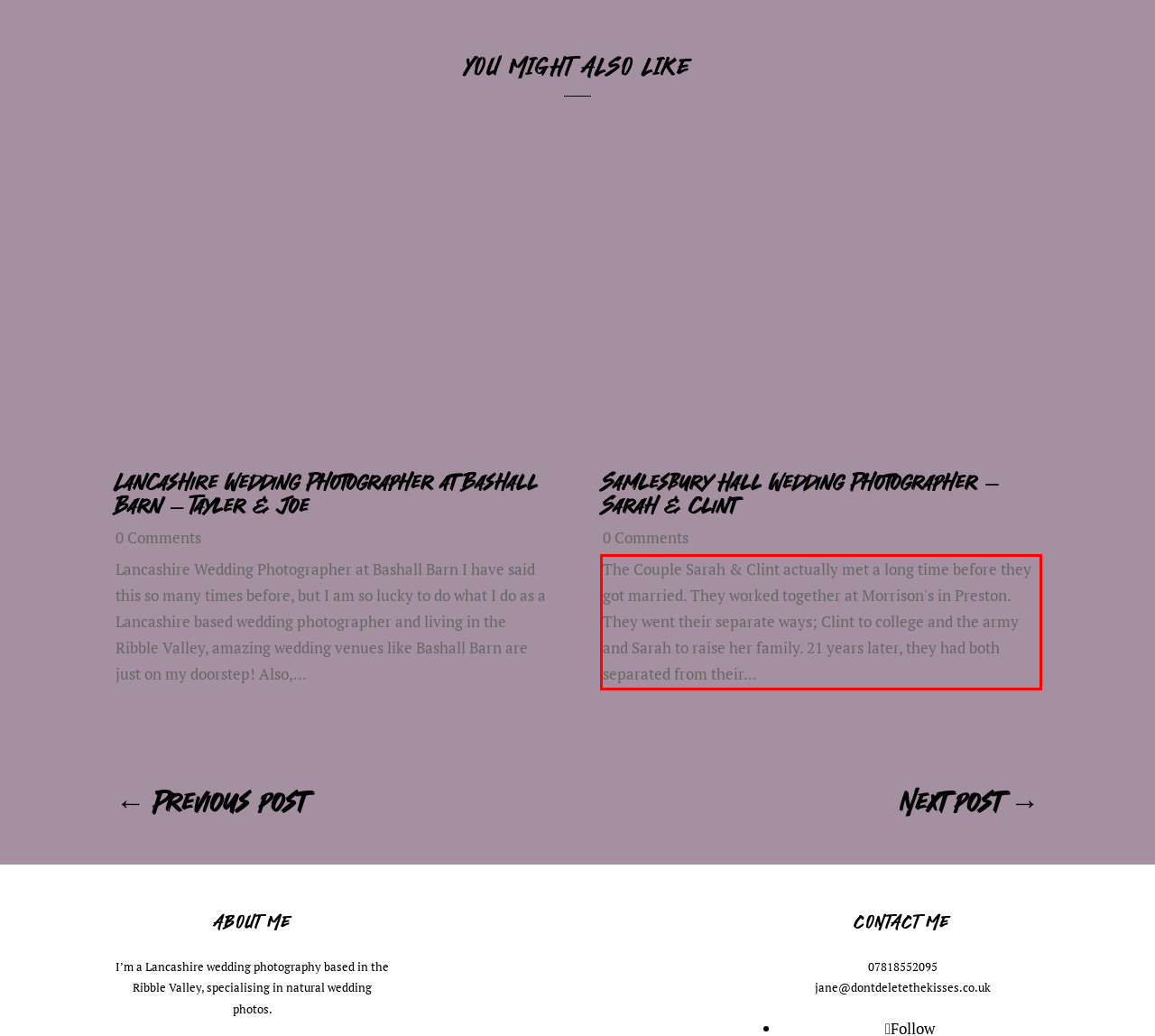There is a UI element on the webpage screenshot marked by a red bounding box. Extract and generate the text content from within this red box.

The Couple Sarah & Clint actually met a long time before they got married. They worked together at Morrison's in Preston. They went their separate ways; Clint to college and the army and Sarah to raise her family. 21 years later, they had both separated from their...